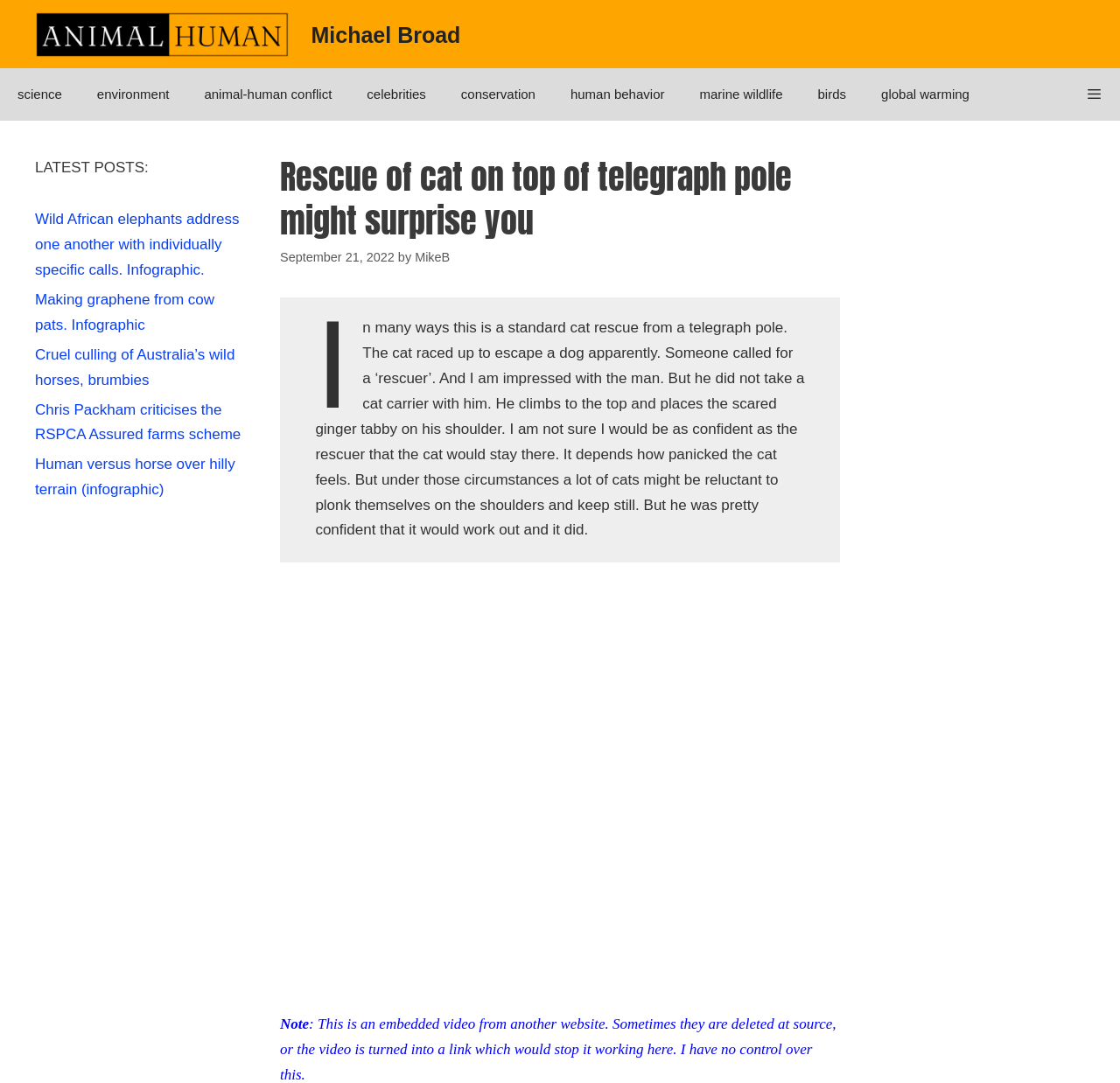What is the topic of the latest post mentioned? From the image, respond with a single word or brief phrase.

Wild African elephants